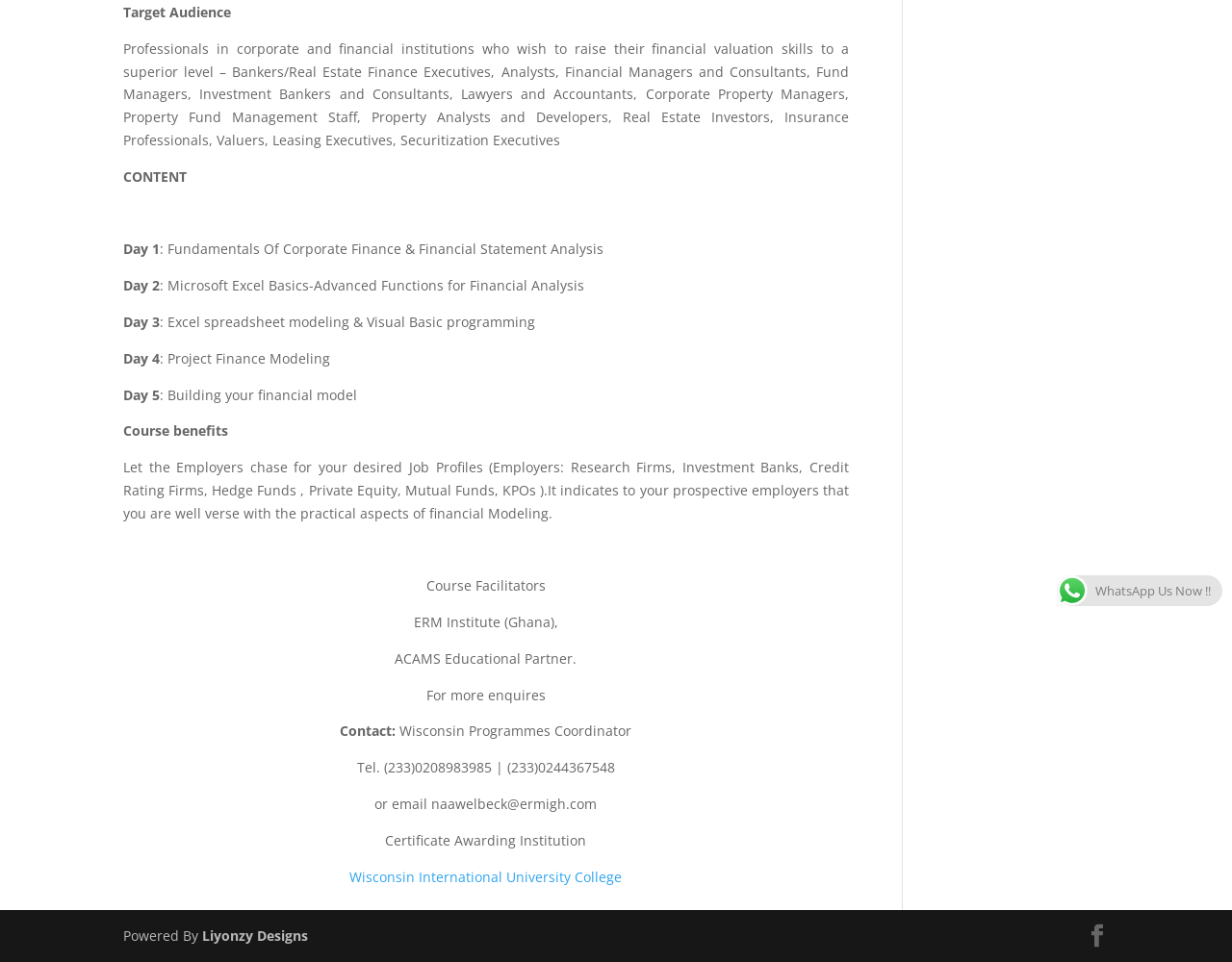Predict the bounding box coordinates of the UI element that matches this description: "Wisconsin International University College". The coordinates should be in the format [left, top, right, bottom] with each value between 0 and 1.

[0.284, 0.902, 0.505, 0.921]